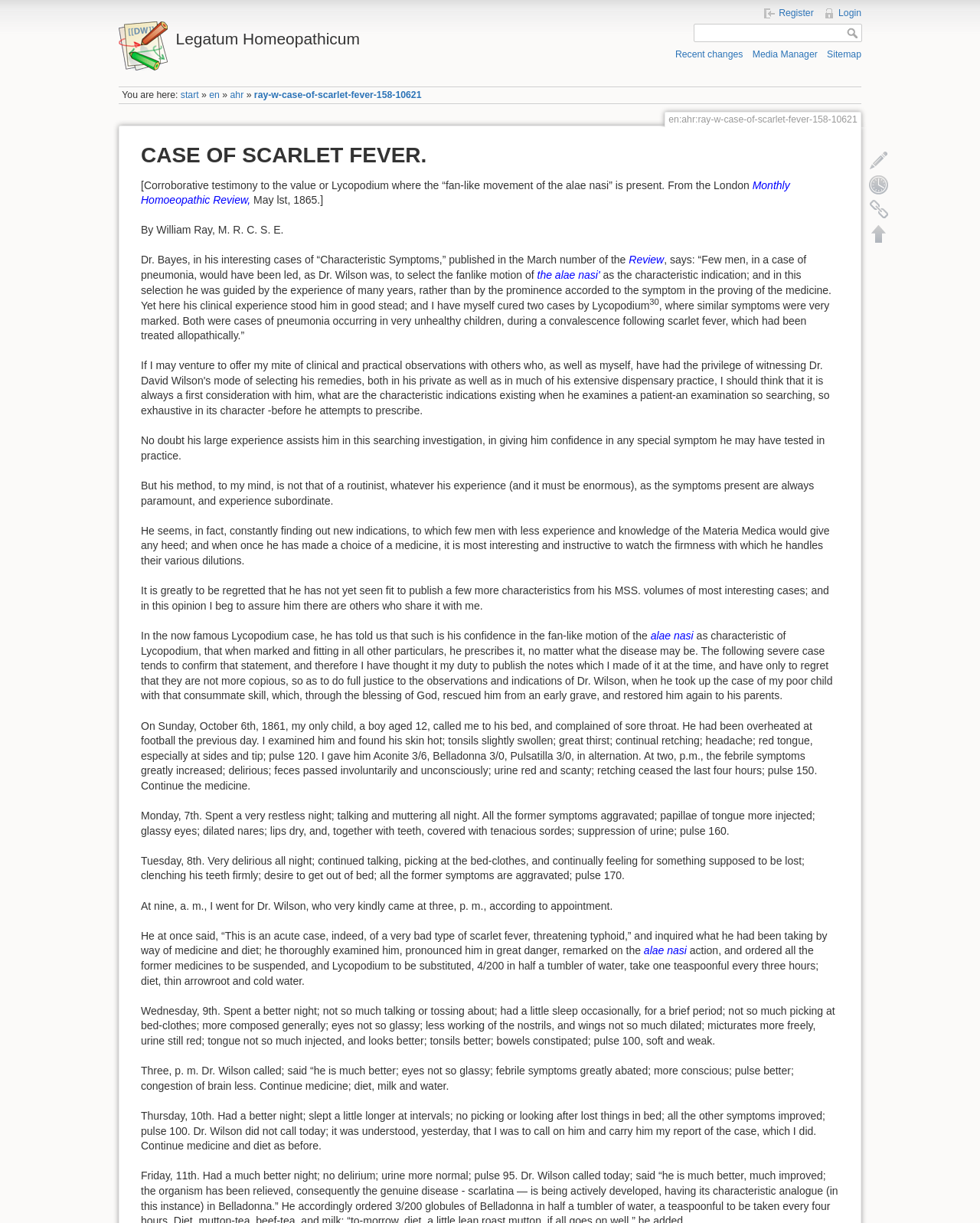Pinpoint the bounding box coordinates of the clickable area needed to execute the instruction: "Register an account". The coordinates should be specified as four float numbers between 0 and 1, i.e., [left, top, right, bottom].

[0.779, 0.006, 0.83, 0.015]